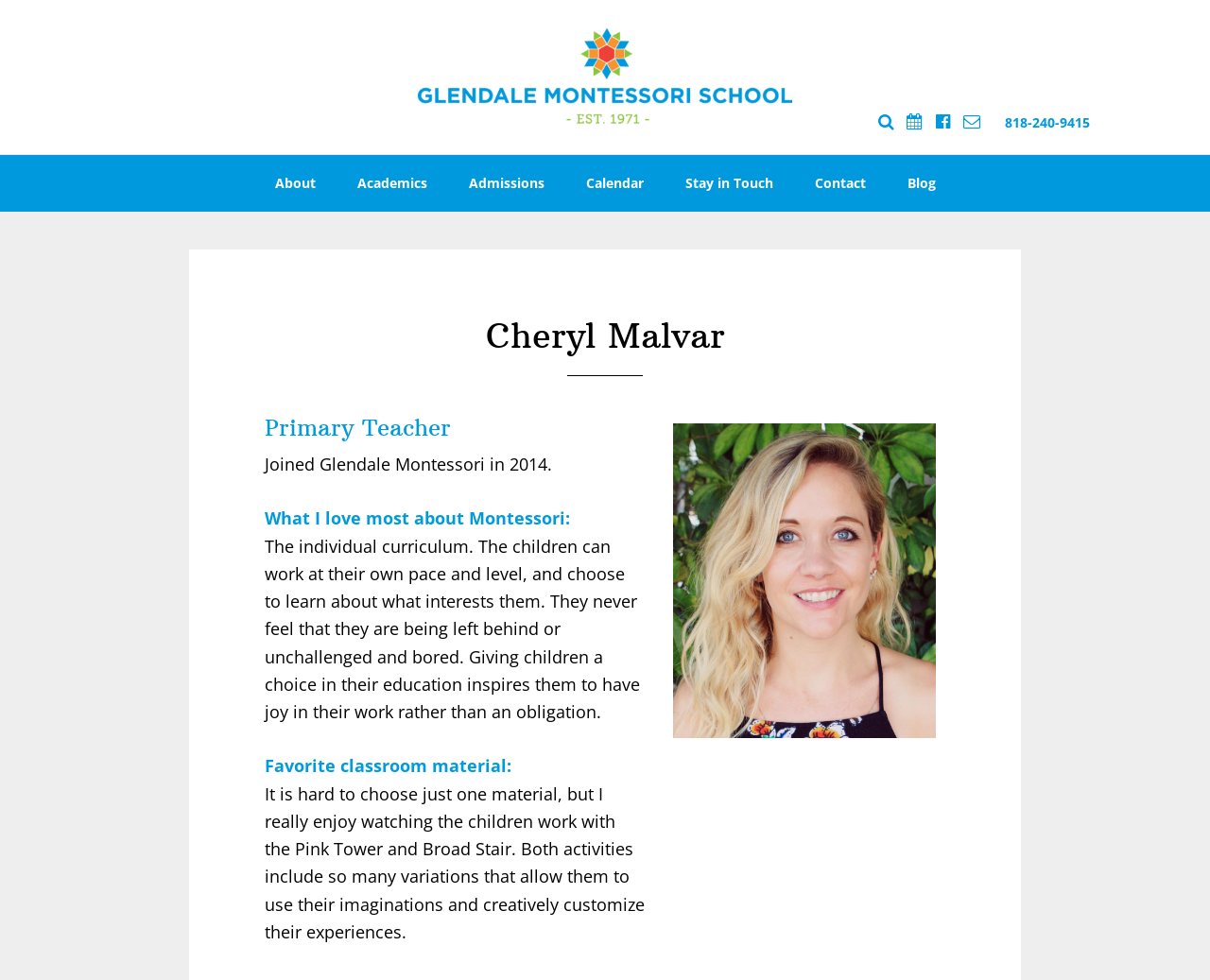Respond with a single word or phrase to the following question:
What is the name of the school Cheryl Malvar works at?

Glendale Montessori School